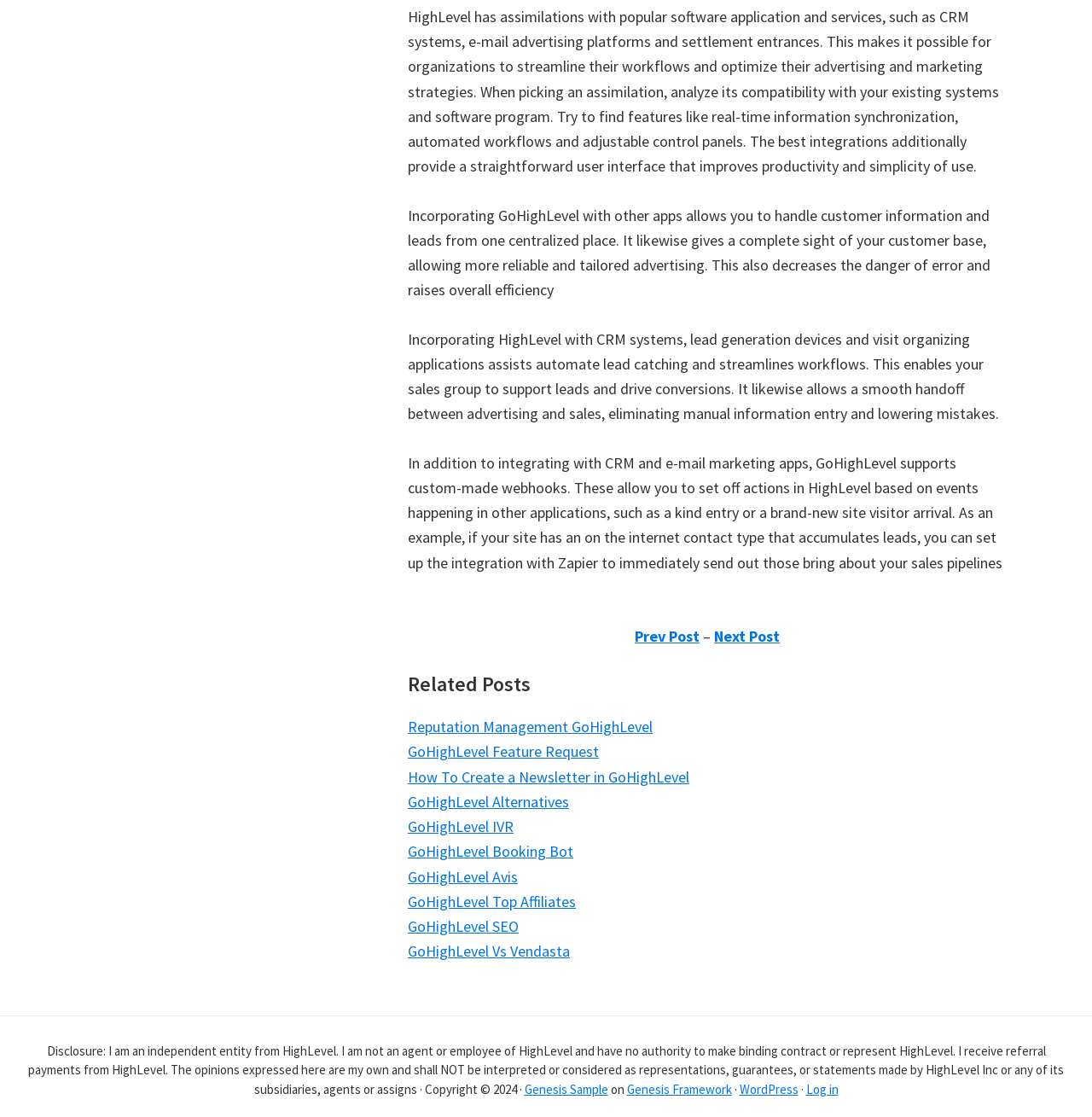Specify the bounding box coordinates of the element's area that should be clicked to execute the given instruction: "Click on 'Log in'". The coordinates should be four float numbers between 0 and 1, i.e., [left, top, right, bottom].

[0.738, 0.968, 0.768, 0.982]